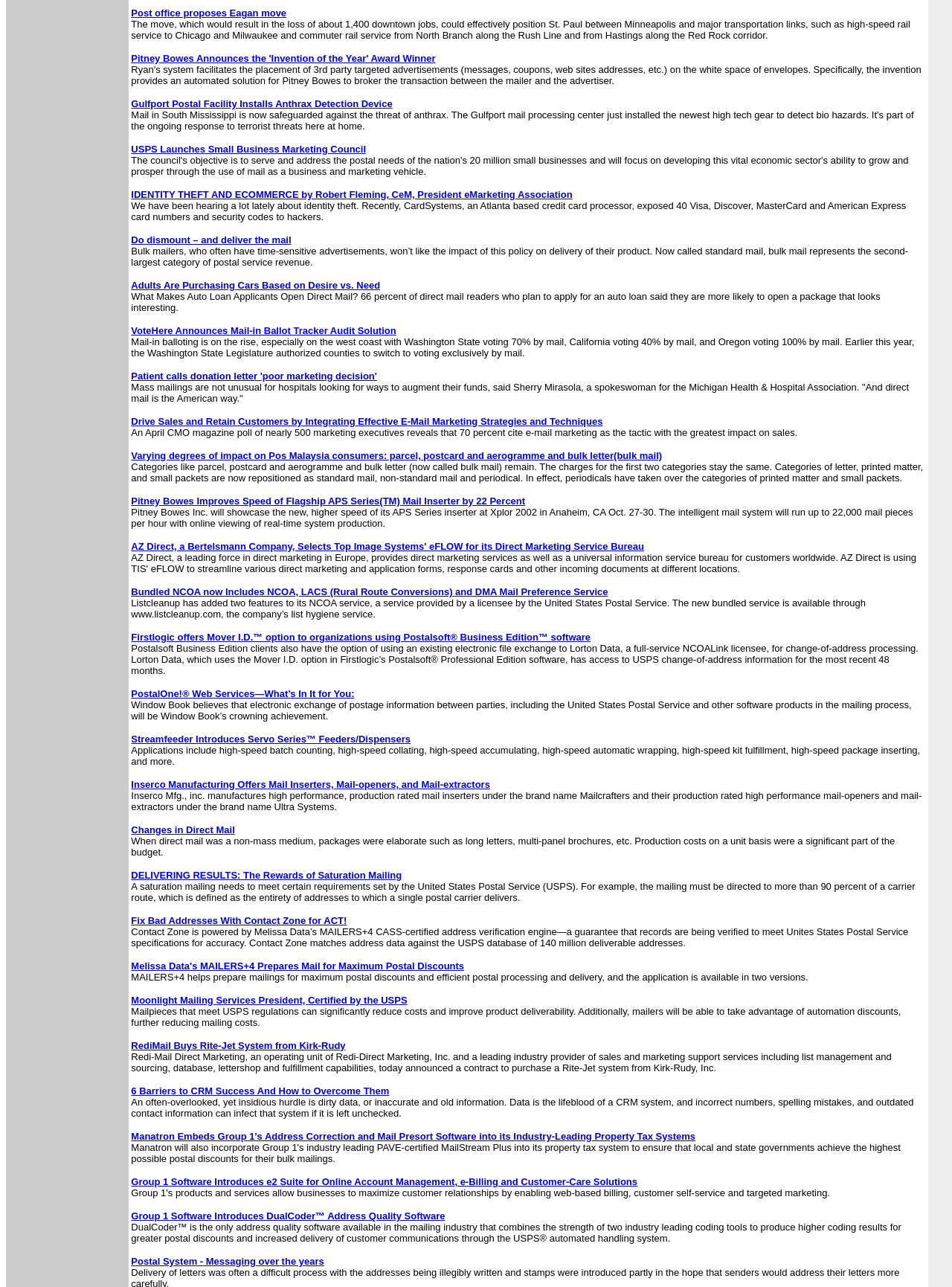Please identify the bounding box coordinates of the area that needs to be clicked to fulfill the following instruction: "Check out USPS Launches Small Business Marketing Council."

[0.138, 0.11, 0.384, 0.12]